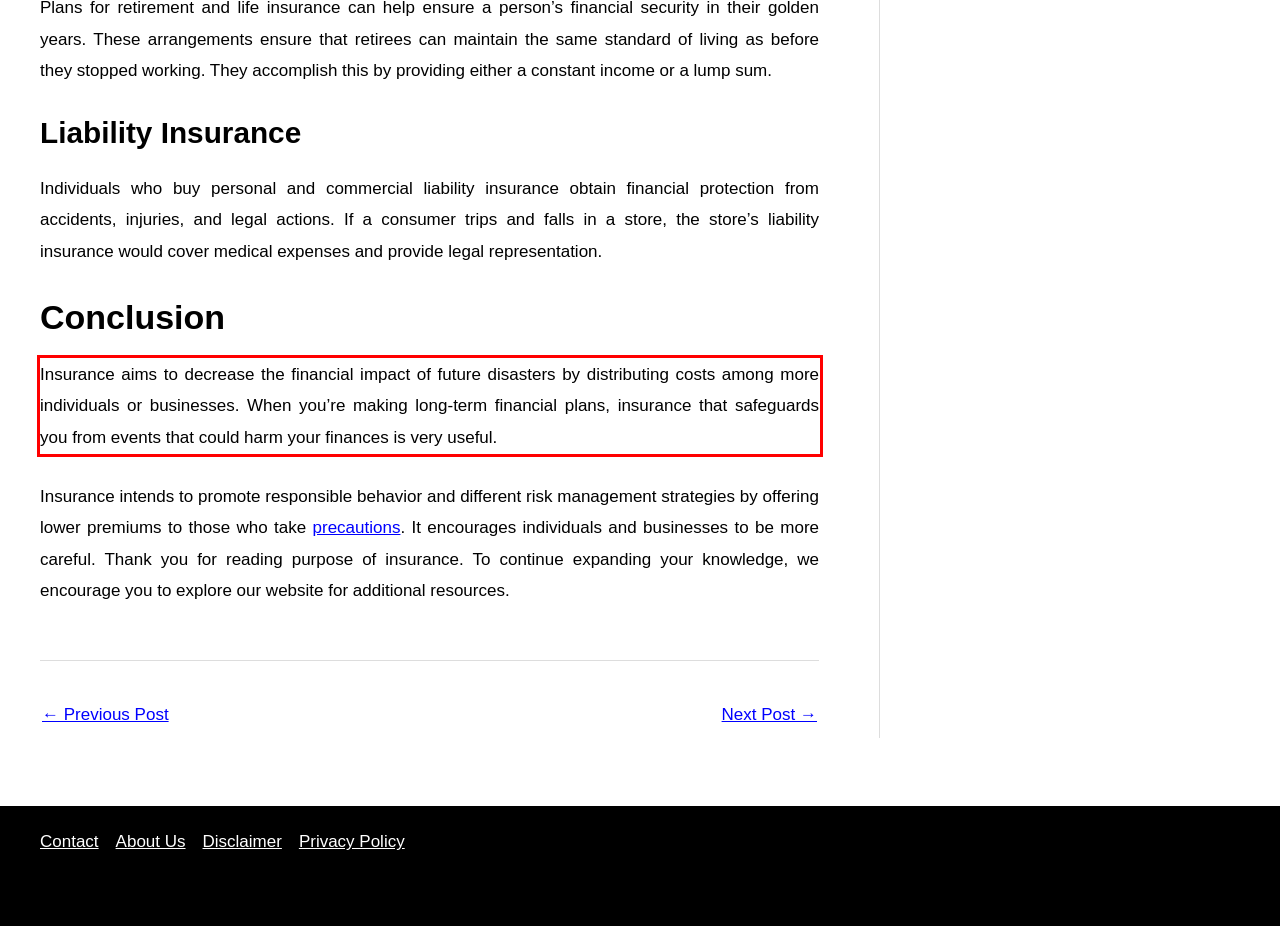Given a screenshot of a webpage with a red bounding box, extract the text content from the UI element inside the red bounding box.

Insurance aims to decrease the financial impact of future disasters by distributing costs among more individuals or businesses. When you’re making long-term financial plans, insurance that safeguards you from events that could harm your finances is very useful.